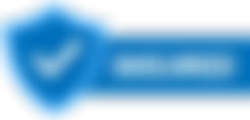Outline with detail what the image portrays.

The image features a blue shield icon with a check mark, symbolizing security and trust. Accompanied by the text "SCHEDULE YOUR FREE WATER TEST TODAY," it highlights a call to action related to water testing services. This icon conveys assurance and reliability, indicating that the service offered is dependable and aimed at ensuring the safety of water for potential customers. Its placement and design effectively draw attention to the importance of testing water quality, encouraging users to take proactive steps towards ensuring safe drinking water.